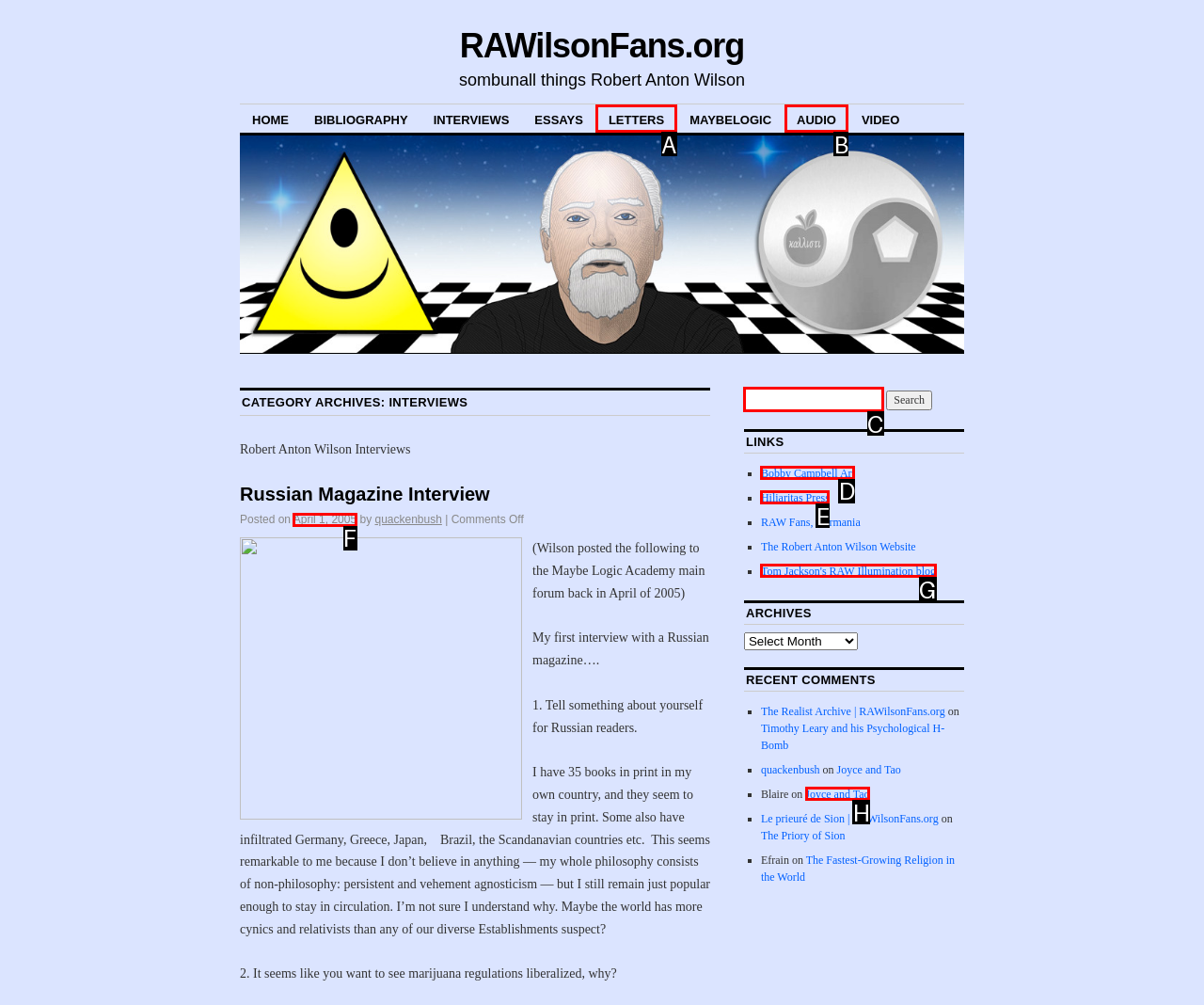Identify the correct lettered option to click in order to perform this task: Visit the 'Bobby Campbell Art' website. Respond with the letter.

D